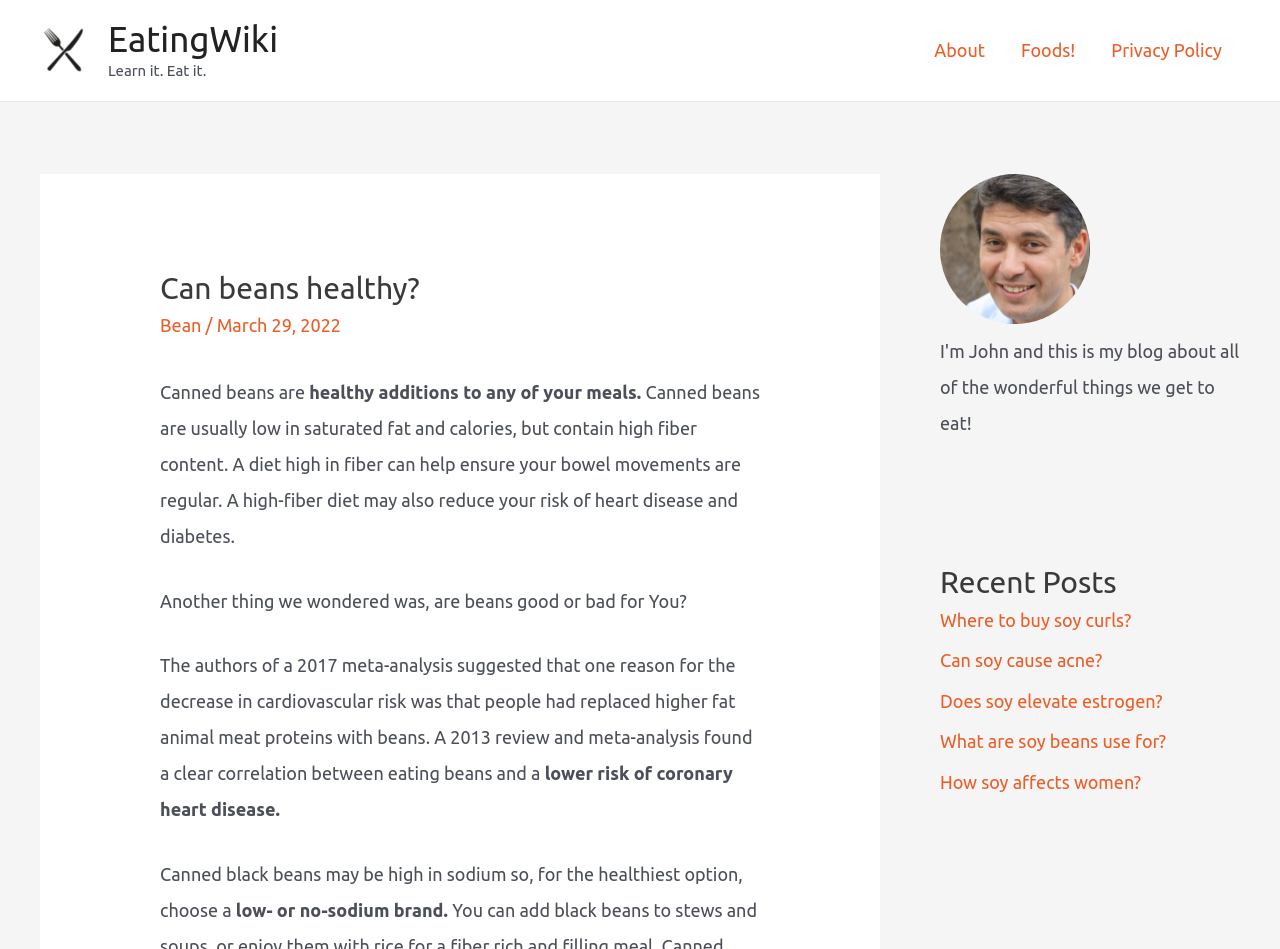Locate the bounding box coordinates of the area you need to click to fulfill this instruction: 'Check recent posts'. The coordinates must be in the form of four float numbers ranging from 0 to 1: [left, top, right, bottom].

[0.734, 0.593, 0.969, 0.634]